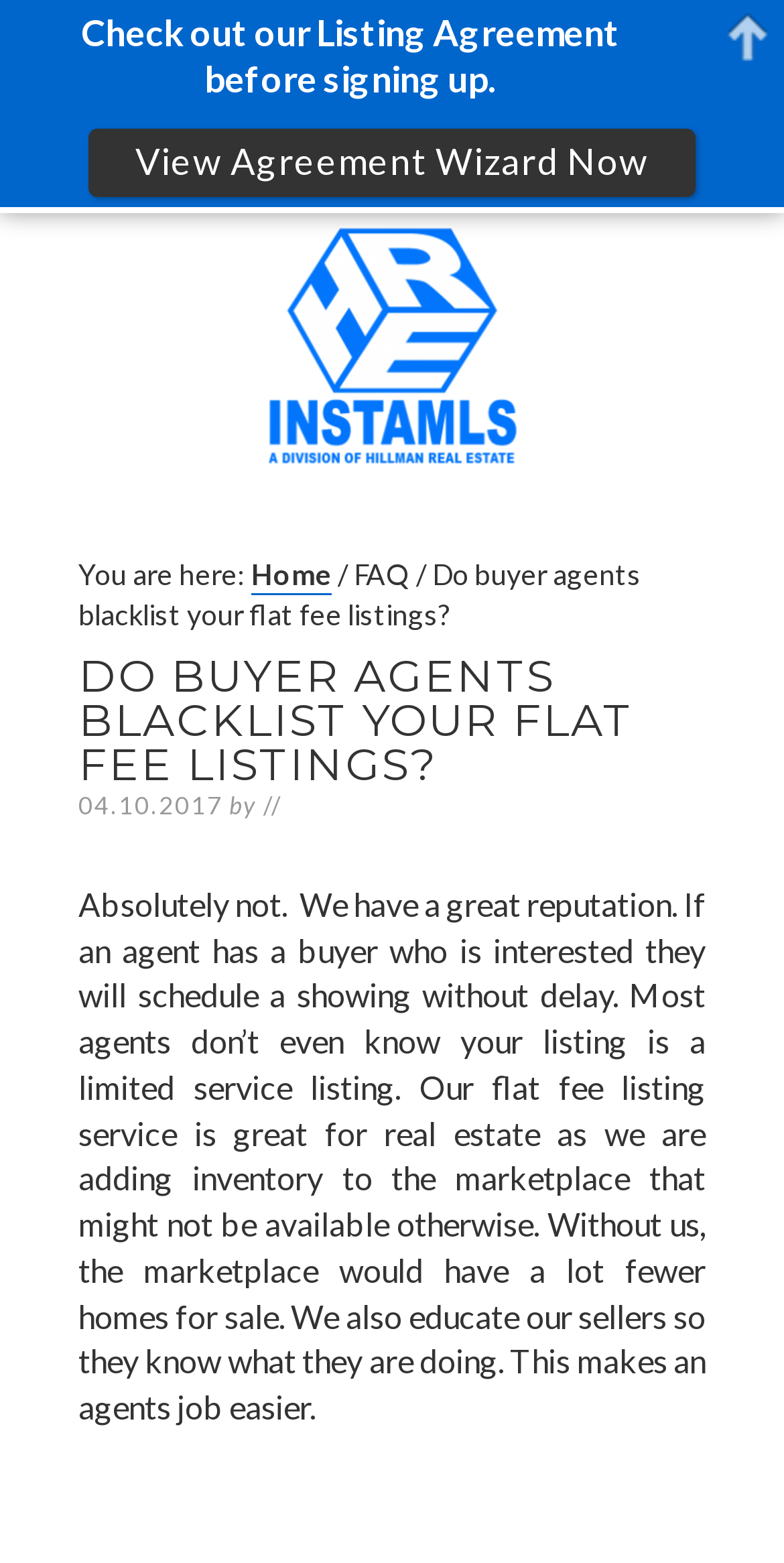Based on the visual content of the image, answer the question thoroughly: What is recommended to do before signing up?

Before signing up, it is recommended to check out the Listing Agreement, as indicated by the text 'Check out our Listing Agreement before signing up' at the top of the page.